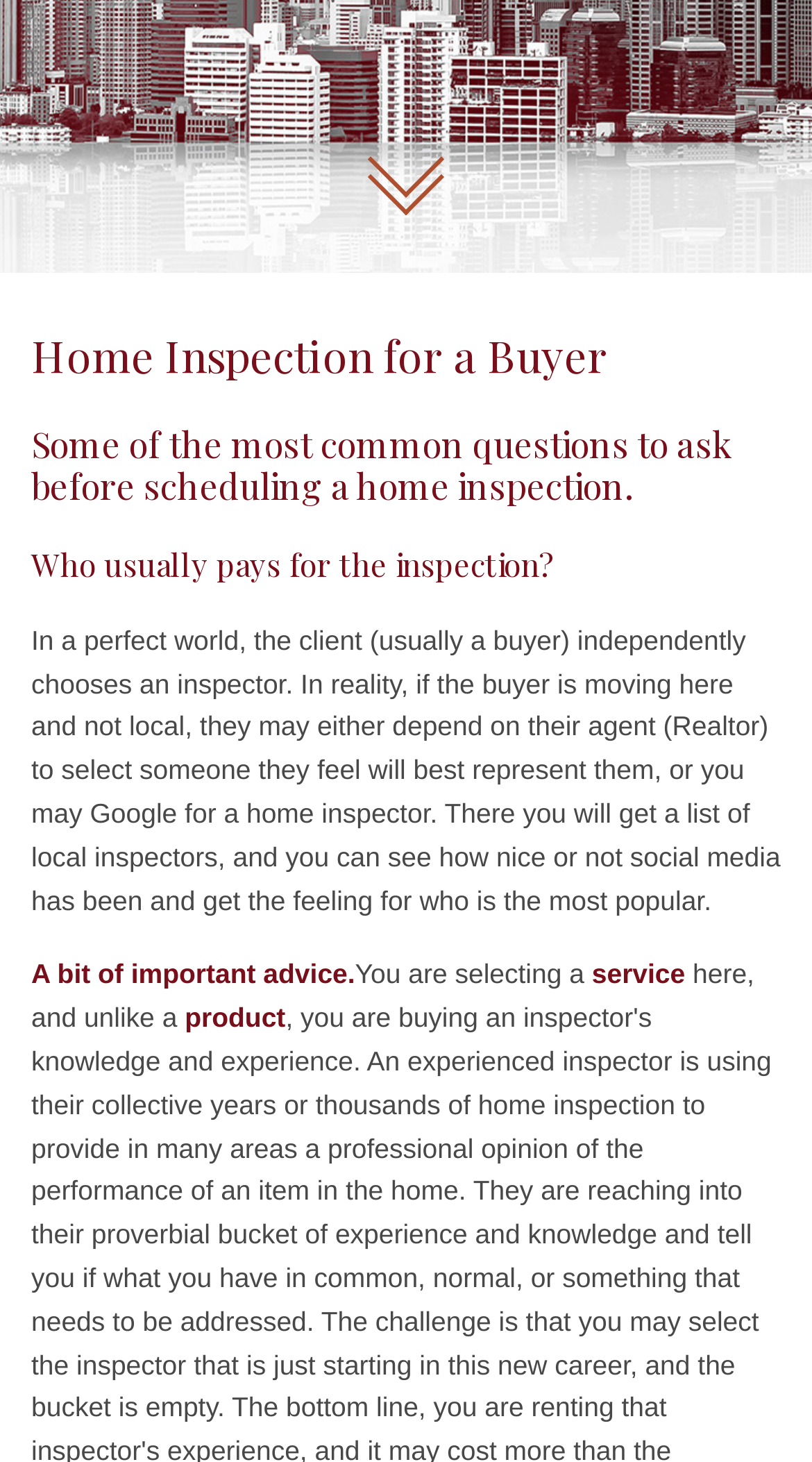Return the bounding box coordinates of the UI element that corresponds to this description: "Additional Services". The coordinates must be given as four float numbers in the range of 0 and 1, [left, top, right, bottom].

[0.046, 0.066, 0.954, 0.131]